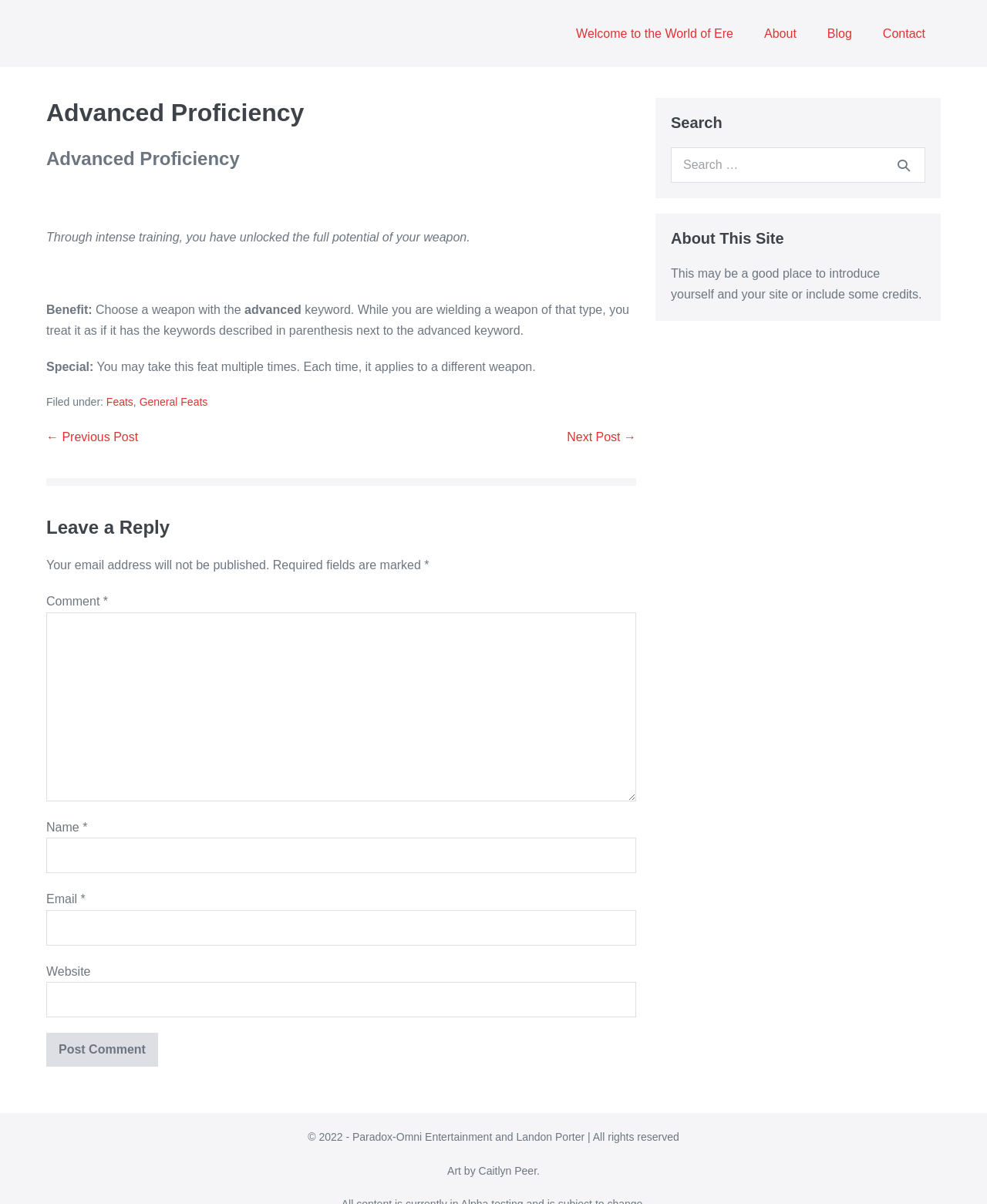Please identify the bounding box coordinates of where to click in order to follow the instruction: "Leave a comment".

[0.047, 0.508, 0.645, 0.666]